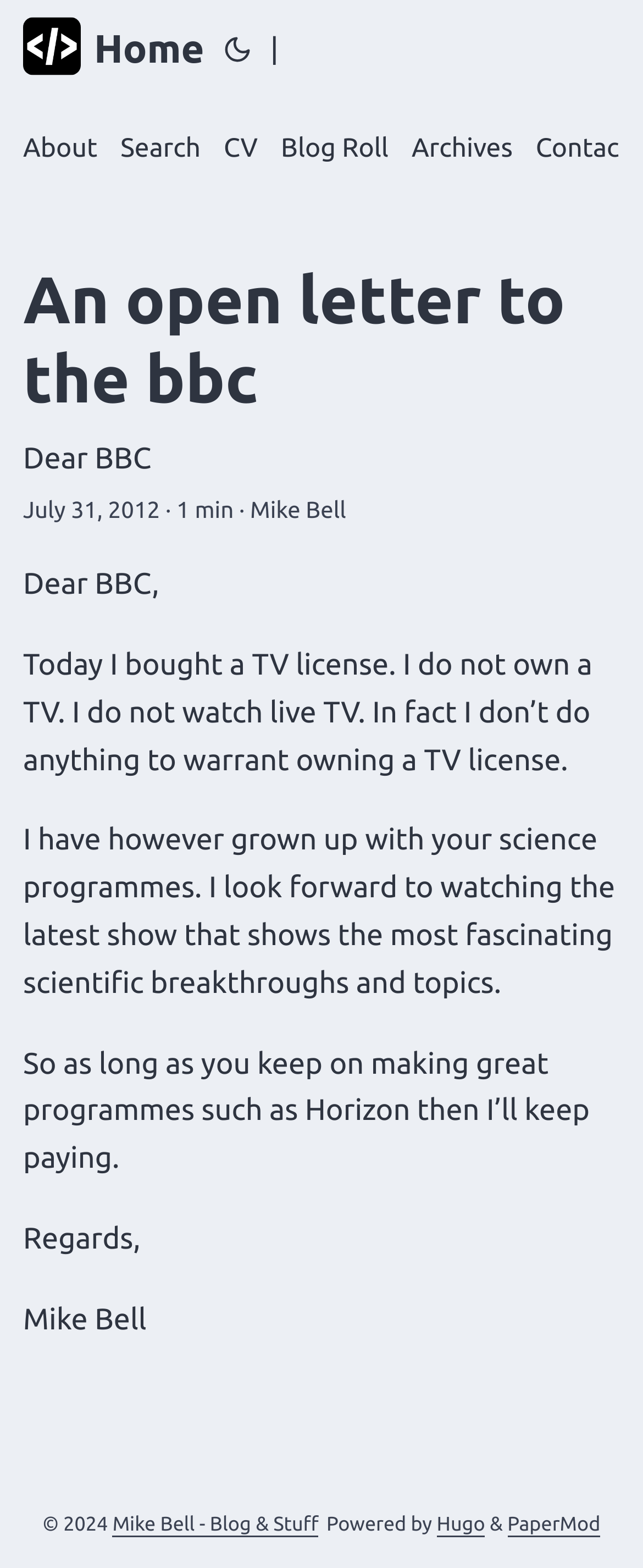Kindly provide the bounding box coordinates of the section you need to click on to fulfill the given instruction: "search on the website".

[0.187, 0.063, 0.312, 0.126]